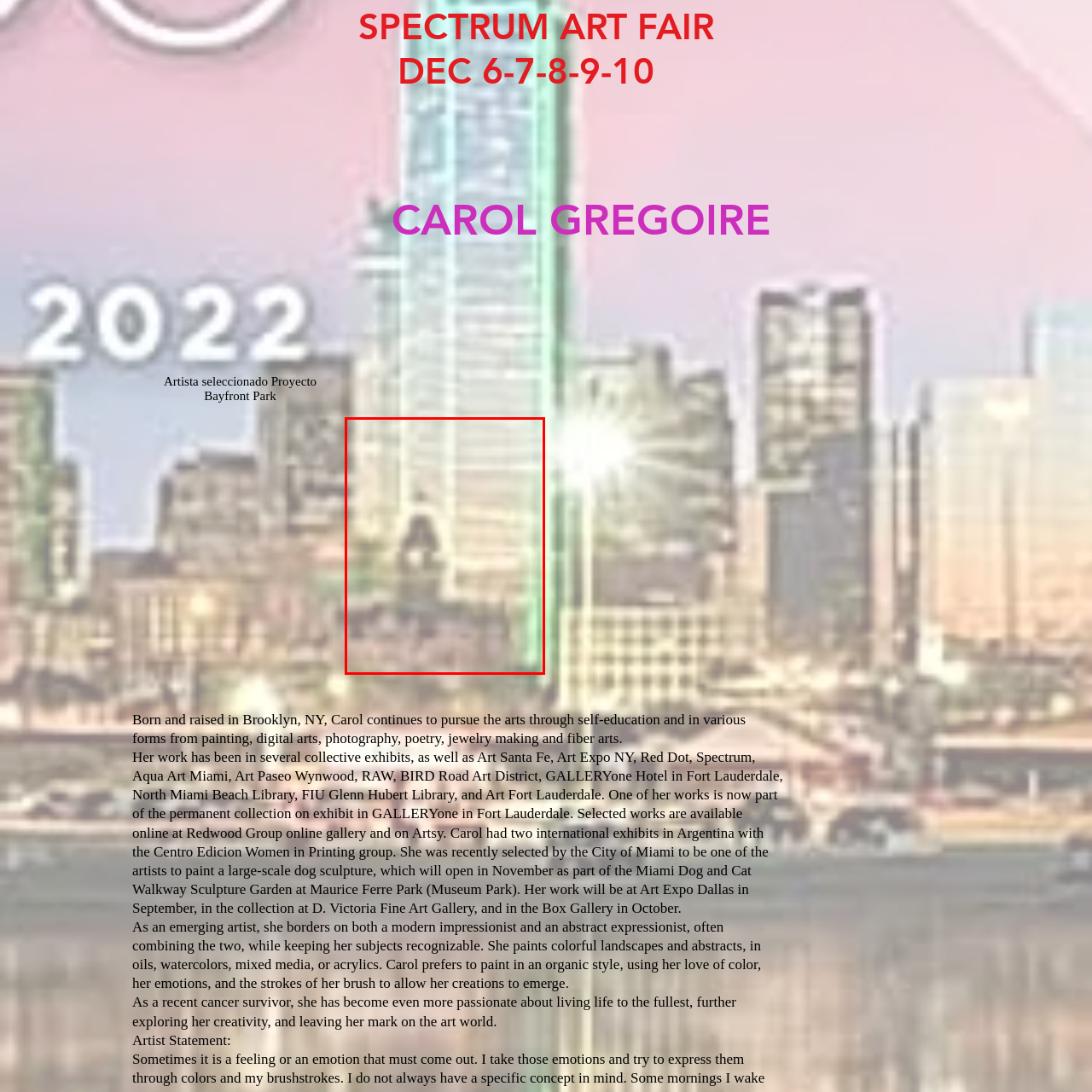Thoroughly describe the contents of the image enclosed in the red rectangle.

This image appears to be an artistic representation, possibly captured during an art installation or event. The scene features a figure amid a backdrop that suggests a blend of nature and structured elements, with soft, muted colors creating an ethereal atmosphere. Given the context of Carol Gregoire’s work—highlighted as a selected artist for the Bayfront Park Project—this image reflects her passion for the arts, showcasing her unique style that often merges emotional expressions with recognizable subjects. This aligns with her exploration of color and form, characteristics noted in her artist statement and biography. Through her art, she aims to convey feelings and emotions, making every piece a reflection of her personal journey and artistic evolution.